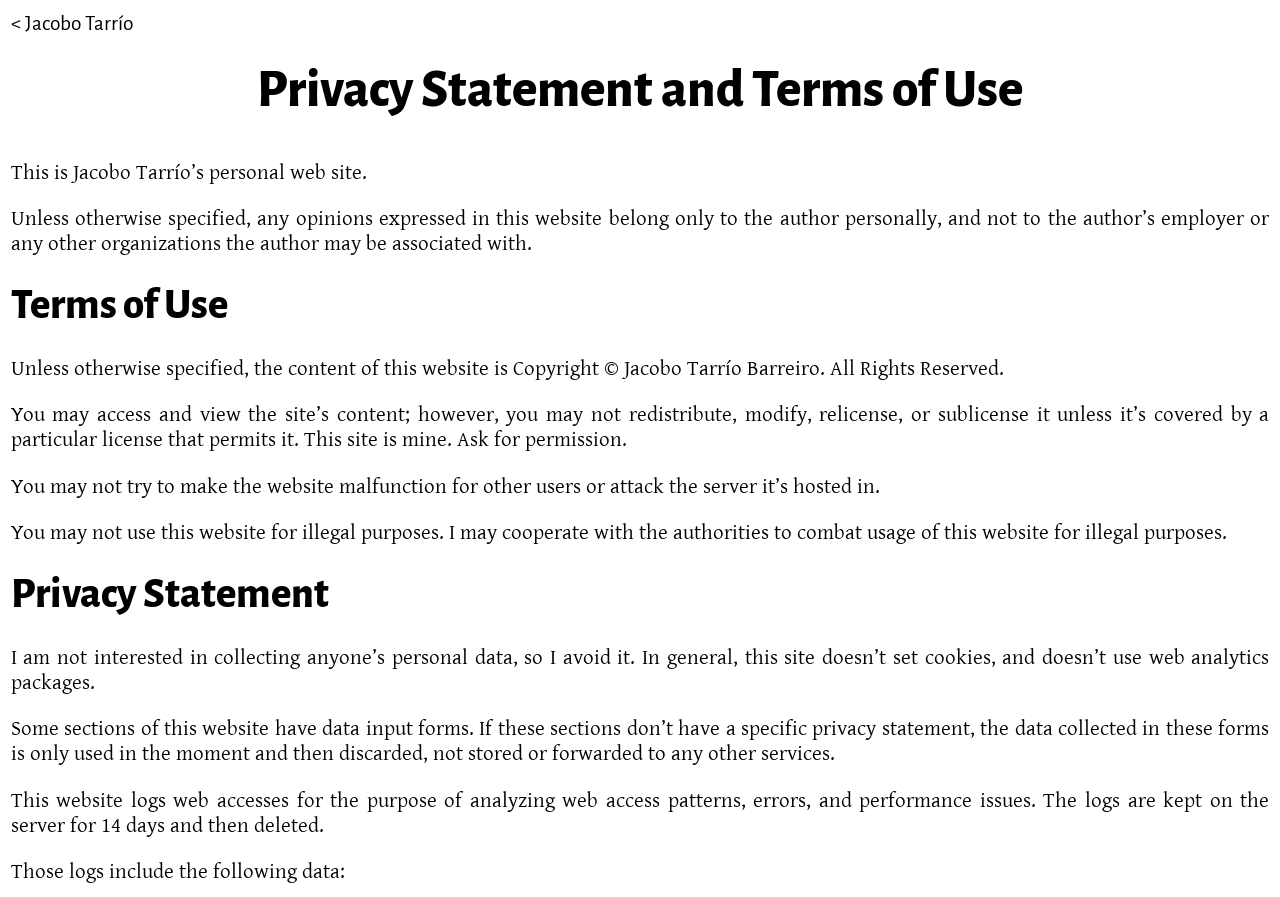Answer the question briefly using a single word or phrase: 
How long are the web access logs kept?

14 days